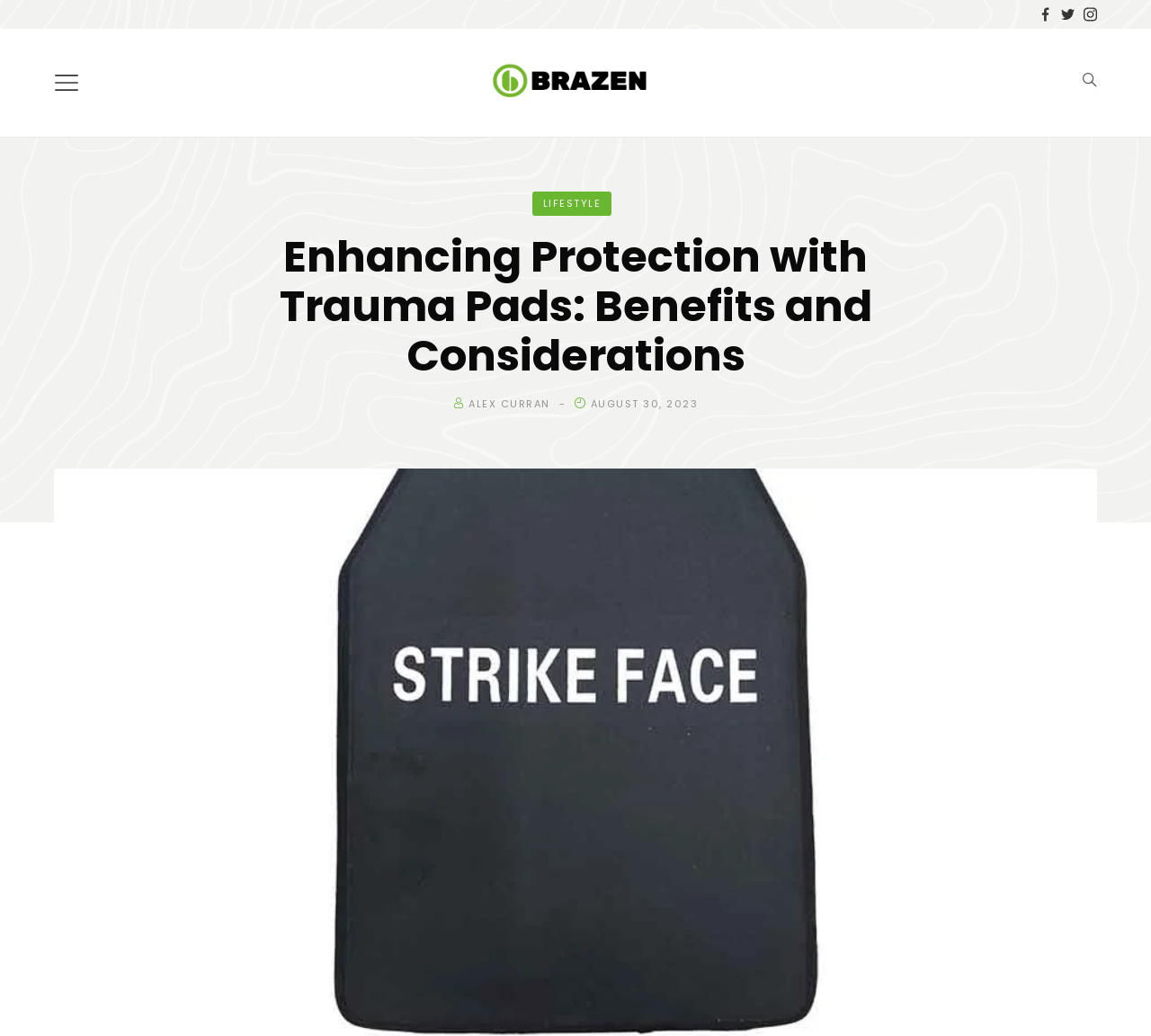Determine the bounding box coordinates in the format (top-left x, top-left y, bottom-right x, bottom-right y). Ensure all values are floating point numbers between 0 and 1. Identify the bounding box of the UI element described by: alt="BrazenDenver"

[0.426, 0.06, 0.571, 0.099]